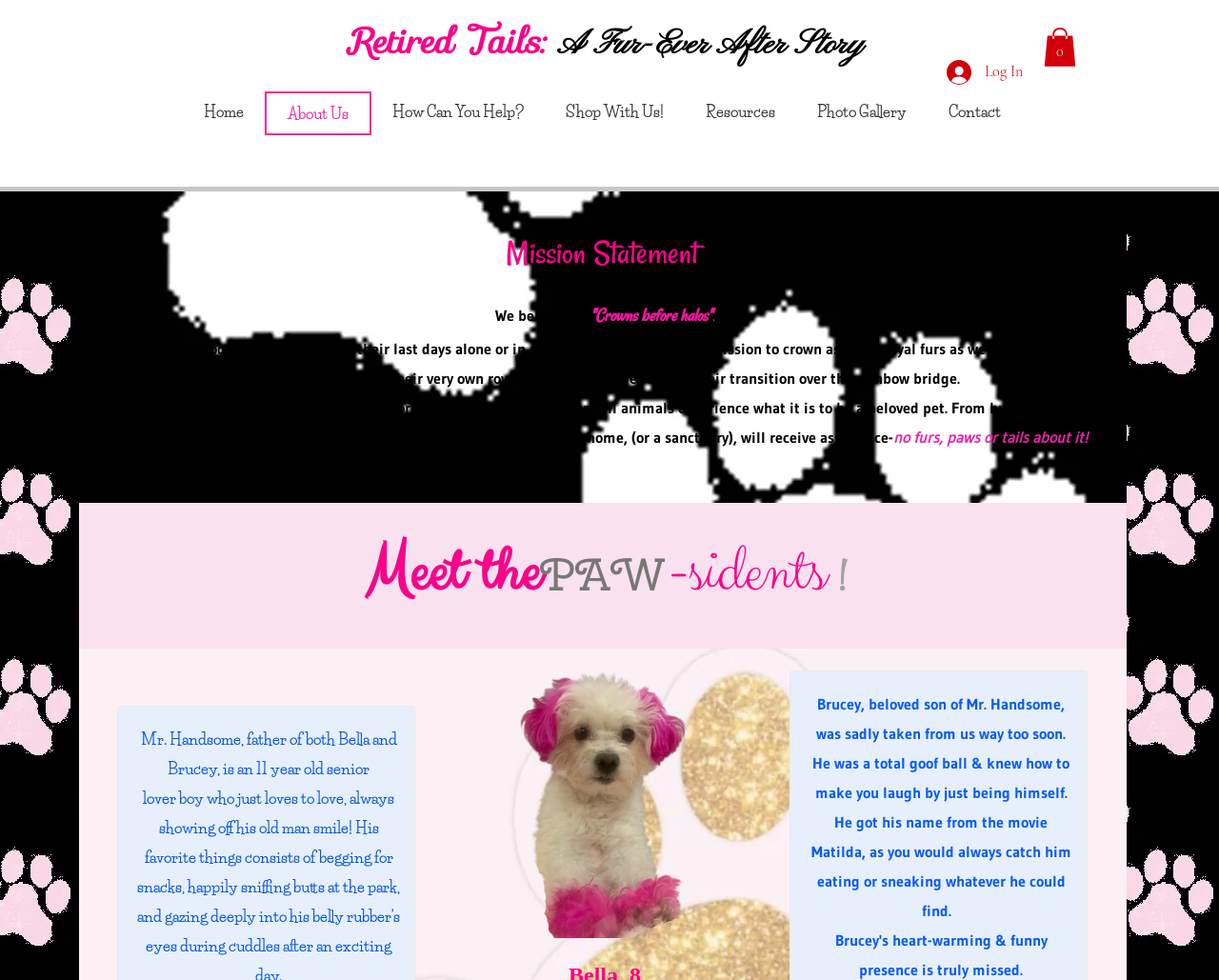Identify the bounding box for the described UI element. Provide the coordinates in (top-left x, top-left y, bottom-right x, bottom-right y) format with values ranging from 0 to 1: Shop With Us!

[0.447, 0.093, 0.562, 0.134]